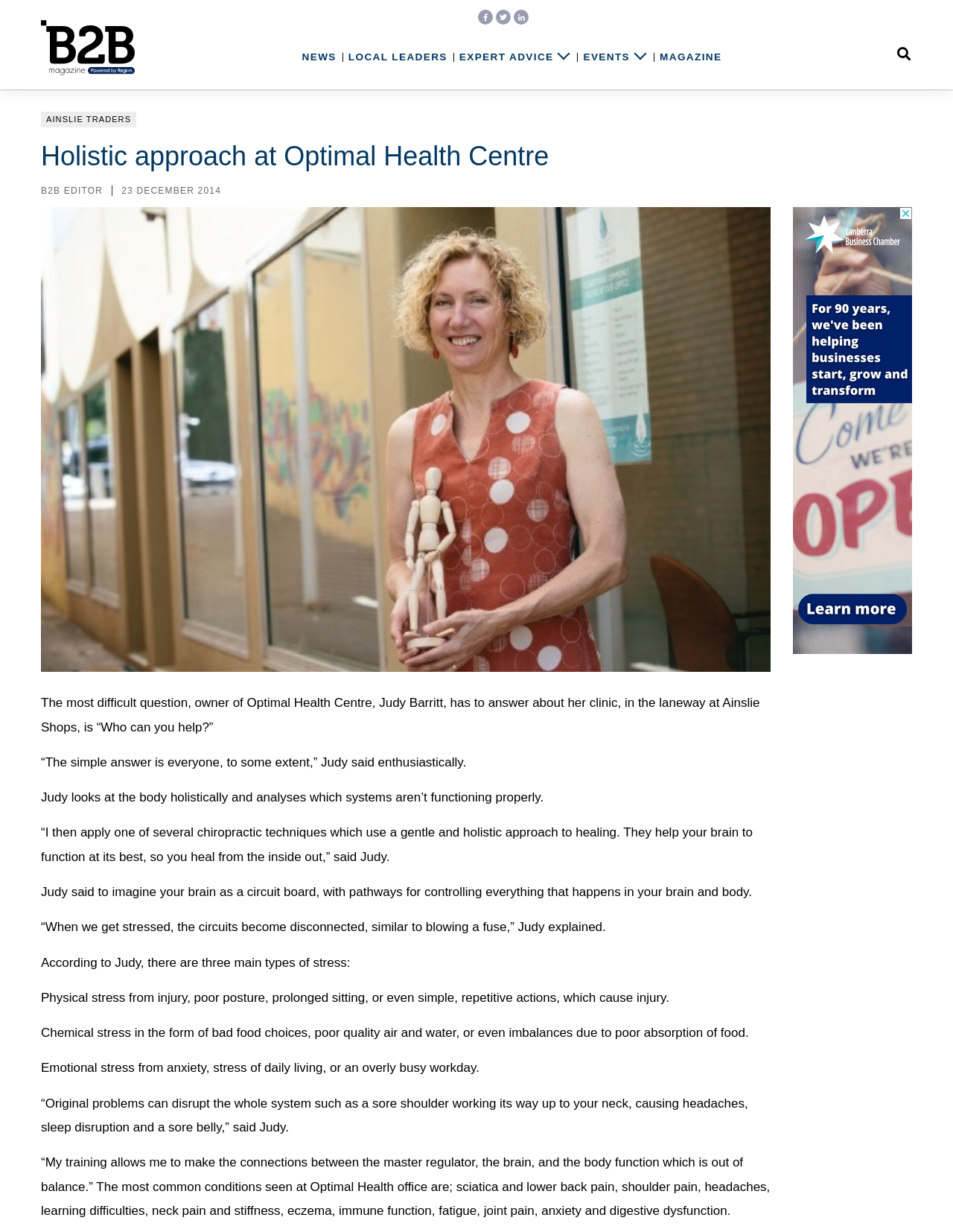What are the three main types of stress?
Use the image to give a comprehensive and detailed response to the question.

According to Judy, there are three main types of stress: Physical stress from injury, poor posture, prolonged sitting, or even simple, repetitive actions, which cause injury; Chemical stress in the form of bad food choices, poor quality air and water, or even imbalances due to poor absorption of food; and Emotional stress from anxiety, stress of daily living, or an overly busy workday.